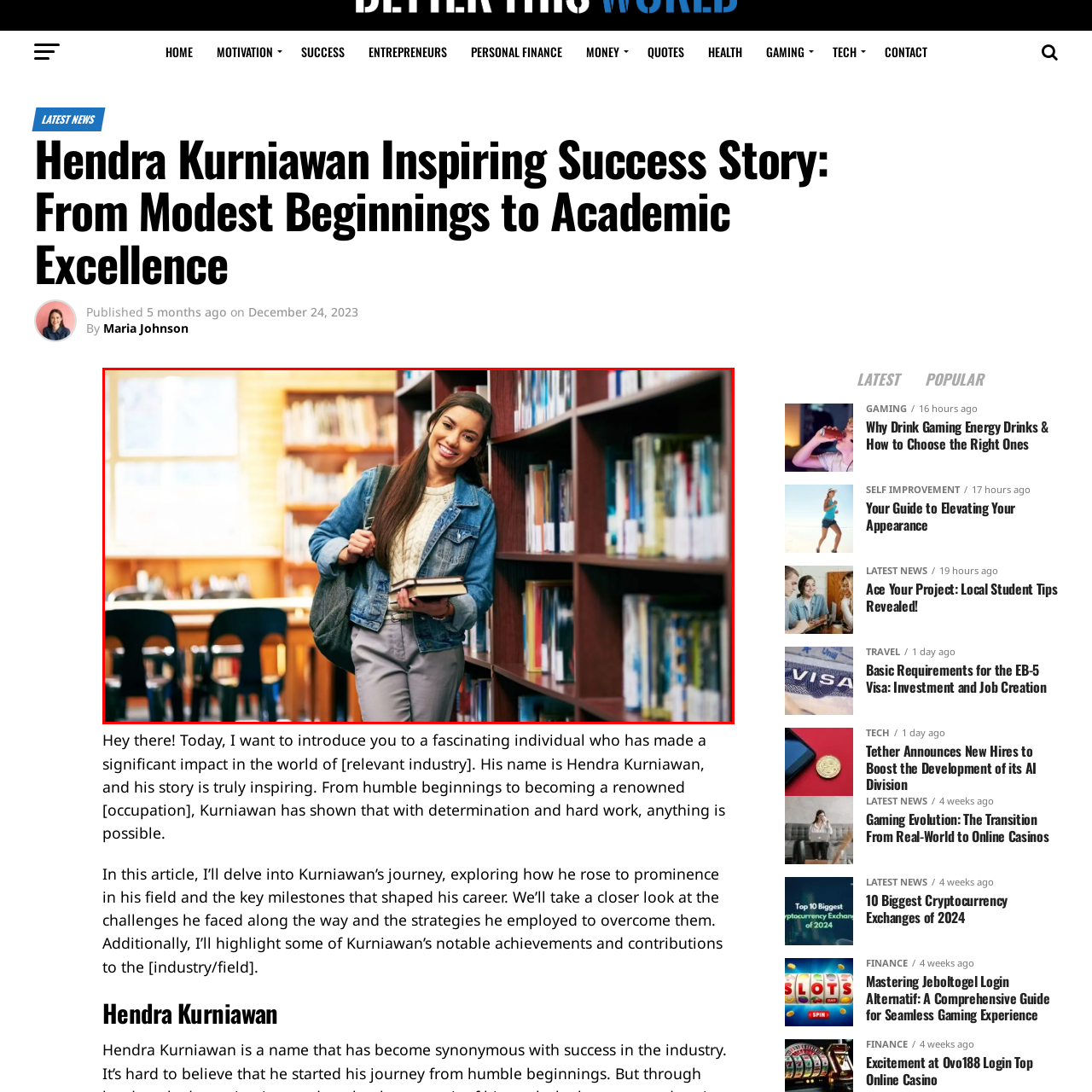Please review the portion of the image contained within the red boundary and provide a detailed answer to the subsequent question, referencing the image: What is in the background?

The background of the image features wooden shelves lined with books, which are bathed in natural light filtering through large windows, creating an atmosphere of inspiration and knowledge.